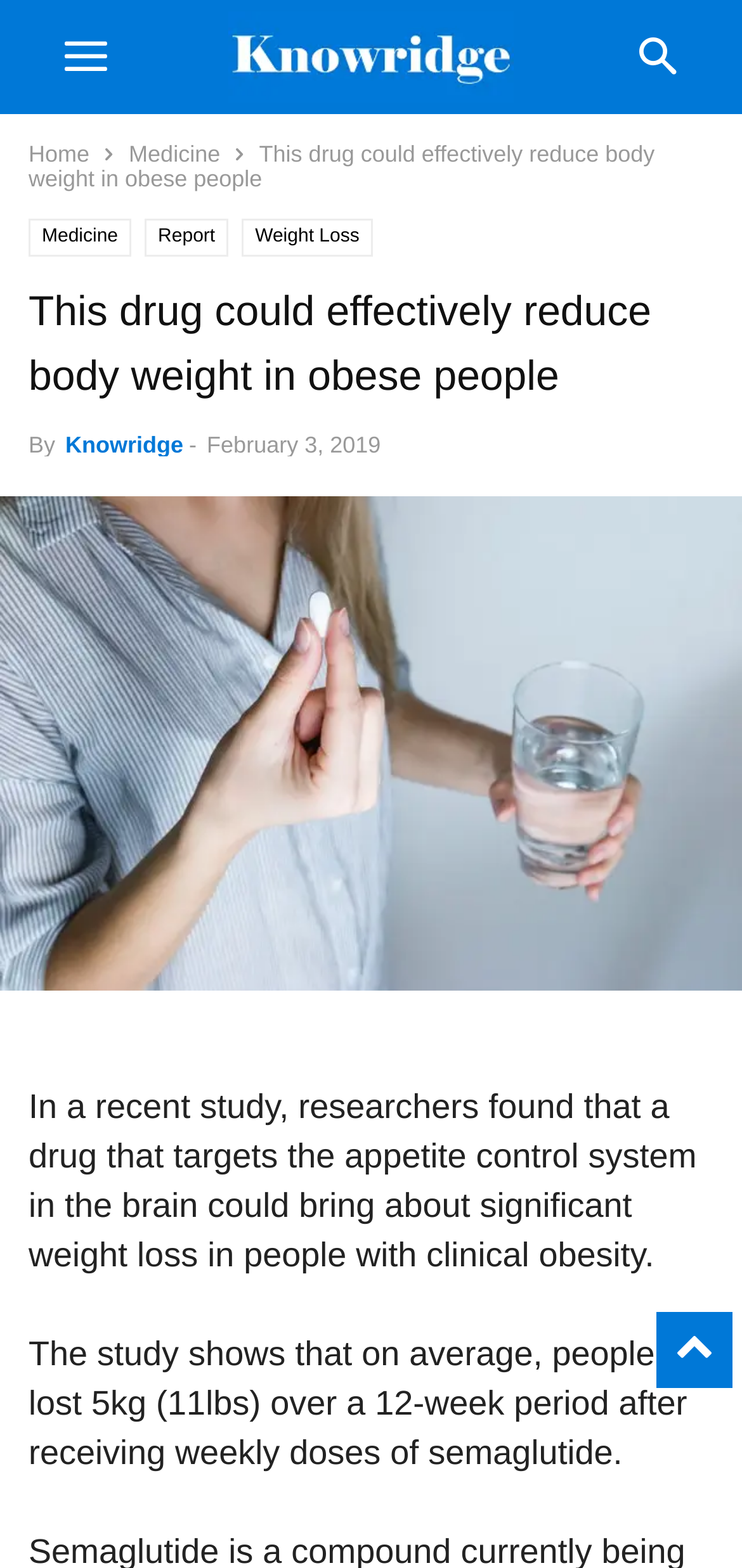Highlight the bounding box of the UI element that corresponds to this description: "Weight Loss".

[0.326, 0.139, 0.502, 0.164]